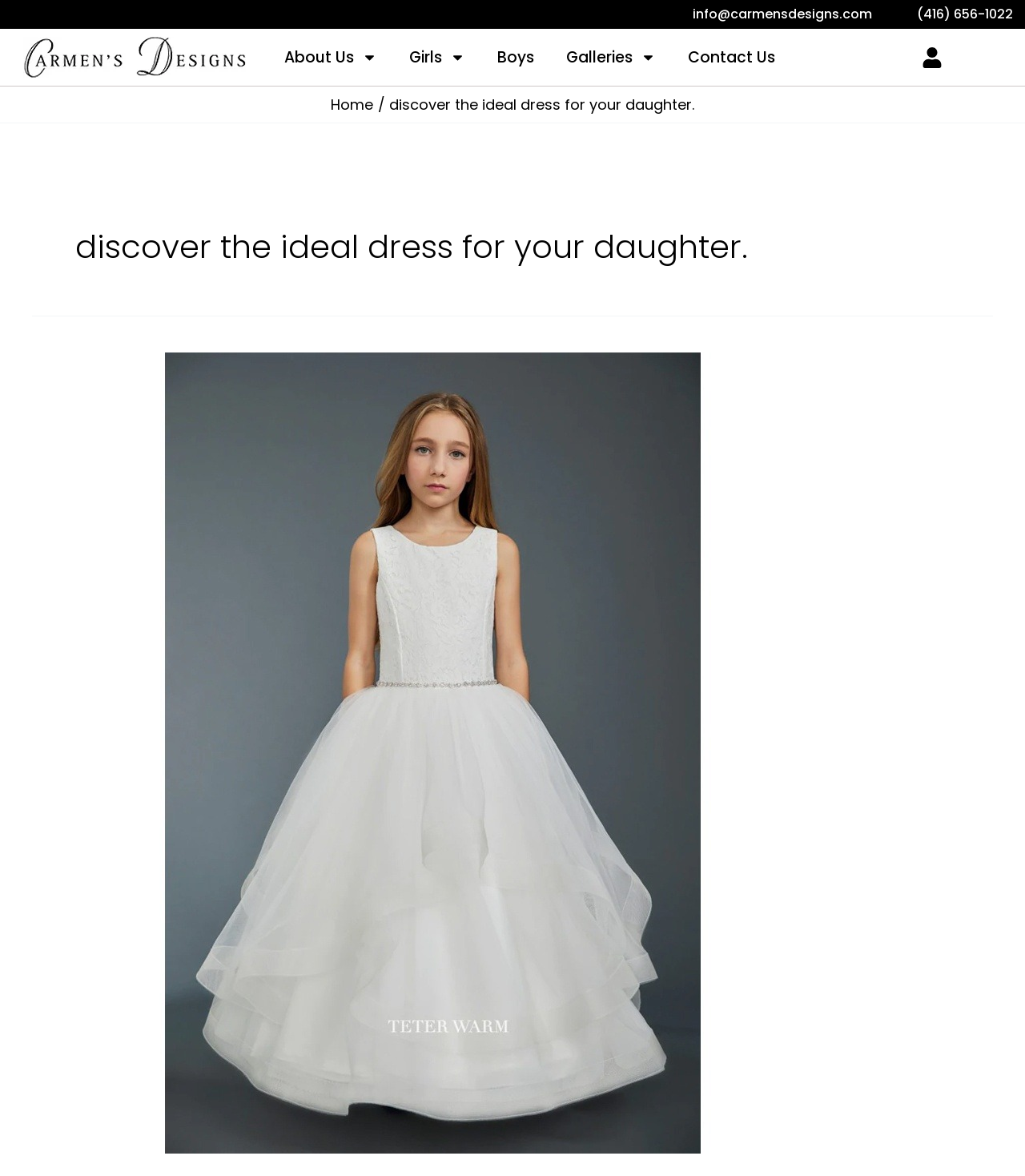Write an elaborate caption that captures the essence of the webpage.

The webpage is about Carmen's Designs, a website that specializes in dresses for girls. At the top right corner, there is a contact information section with an email address "info@carmensdesigns.com" and a phone number "(416) 656-1022". 

On the top left, there is a logo image with a link to the default logo. Below the logo, there is a navigation menu with several links, including "About Us", "Girls", "Boys", "Galleries", and "Contact Us". Each of these links has a corresponding image next to it, except for the "Boys" link. 

To the right of the navigation menu, there is a button labeled "Menu Toggle". Below the navigation menu, there is a breadcrumbs section with a link to the "Home" page and a static text "discover the ideal dress for your daughter.". 

The main heading of the webpage is "discover the ideal dress for your daughter.", which is located near the top center of the page. Below the heading, there is a link to "Communion Dresses Barrie" with a corresponding image that takes up most of the page. The image is likely a showcase of the dresses available on the website.